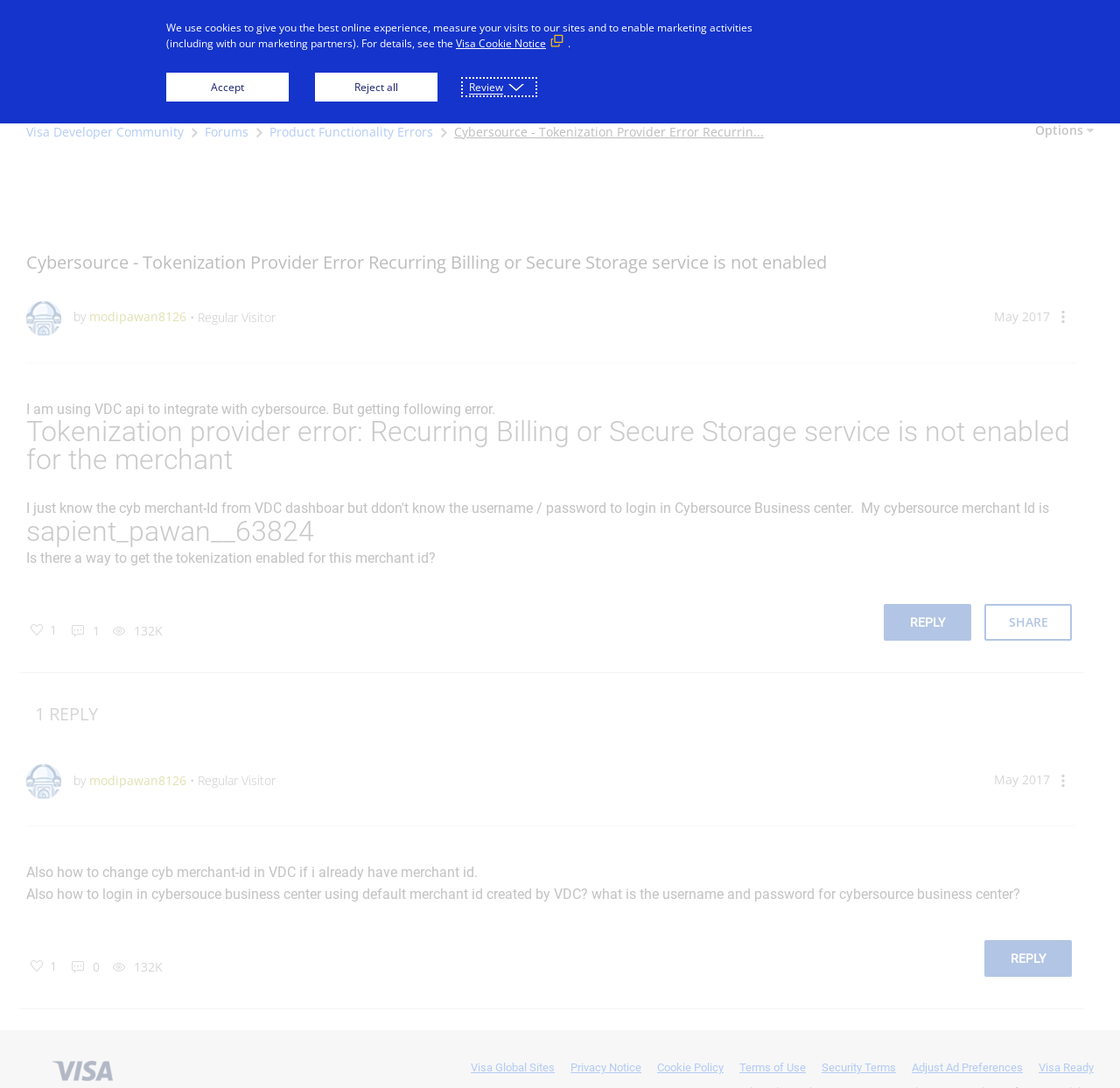Ascertain the bounding box coordinates for the UI element detailed here: "Visa Global Sites". The coordinates should be provided as [left, top, right, bottom] with each value being a float between 0 and 1.

[0.42, 0.973, 0.495, 0.988]